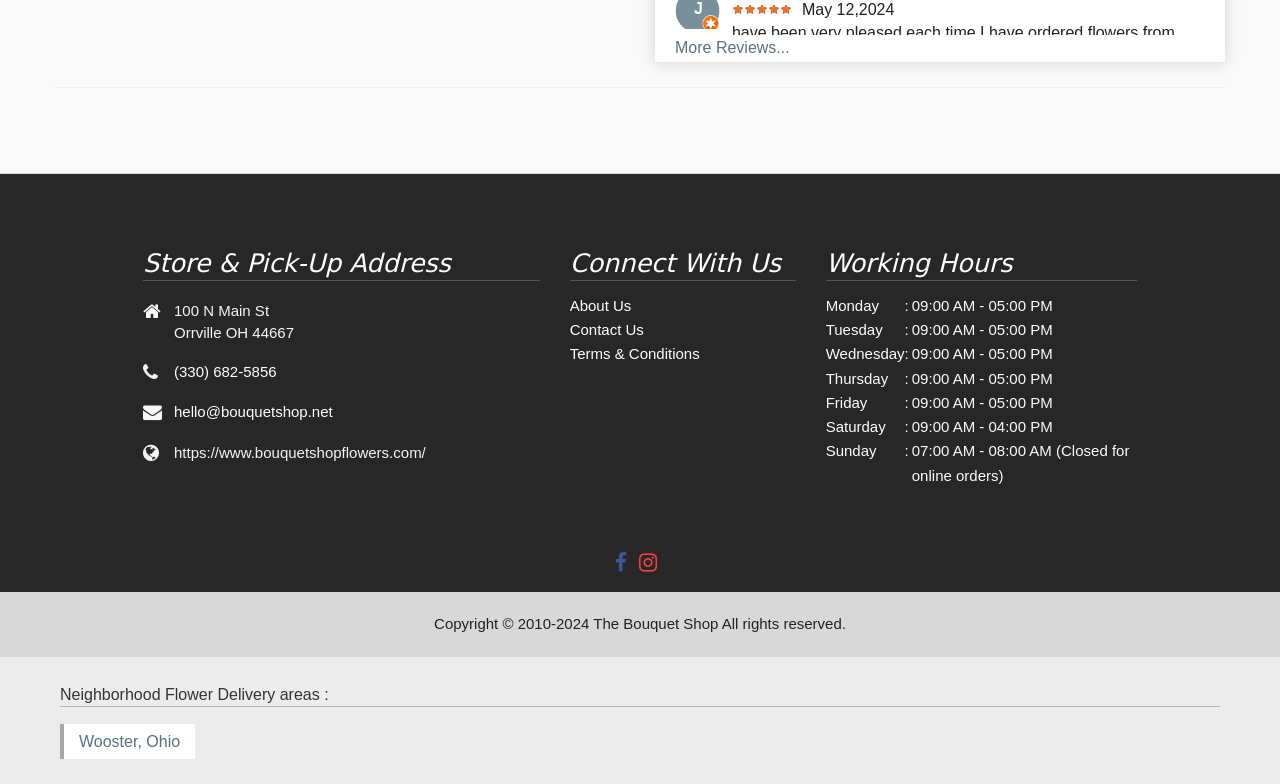Please answer the following question using a single word or phrase: What is the website of the store?

https://www.bouquetshopflowers.com/